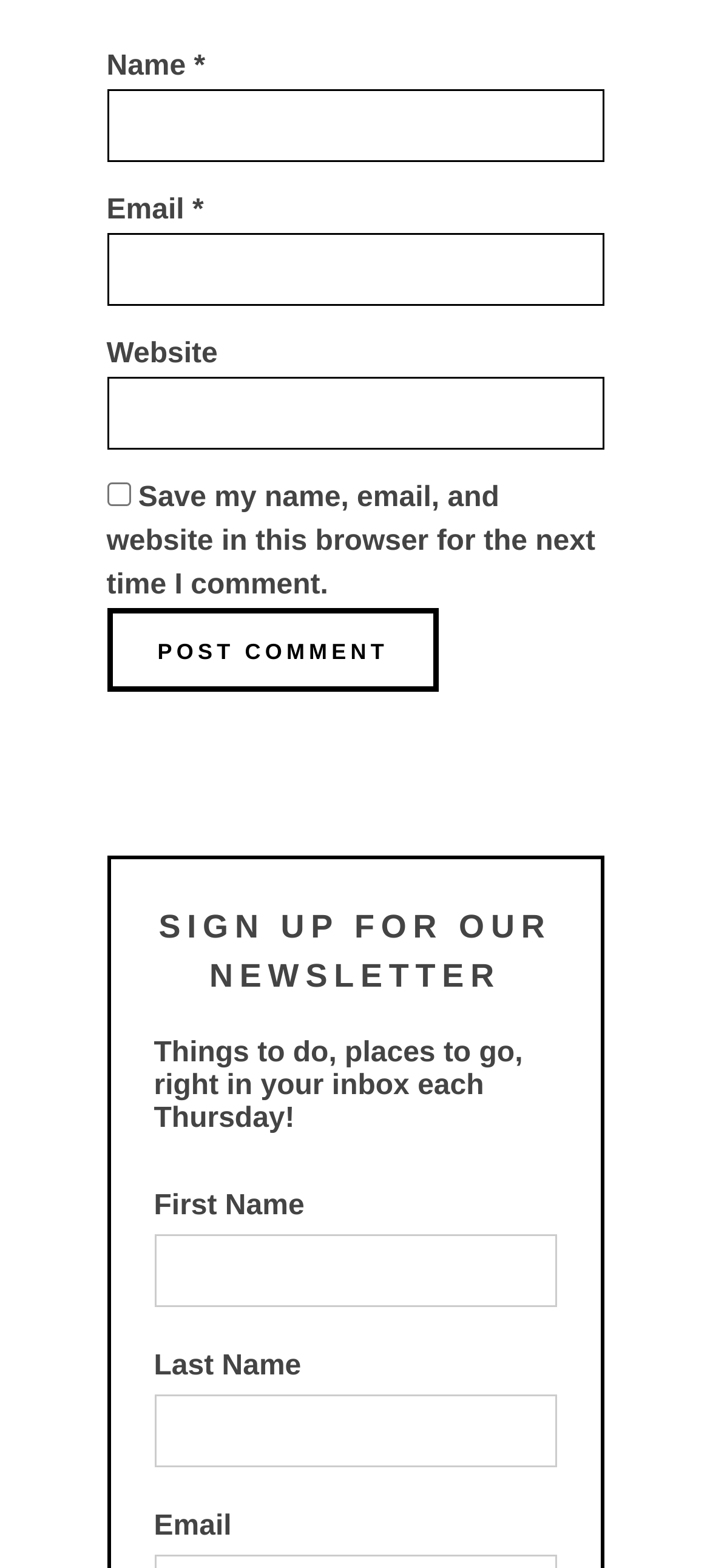Using the provided description parent_node: Email * aria-describedby="email-notes" name="email", find the bounding box coordinates for the UI element. Provide the coordinates in (top-left x, top-left y, bottom-right x, bottom-right y) format, ensuring all values are between 0 and 1.

[0.15, 0.148, 0.85, 0.195]